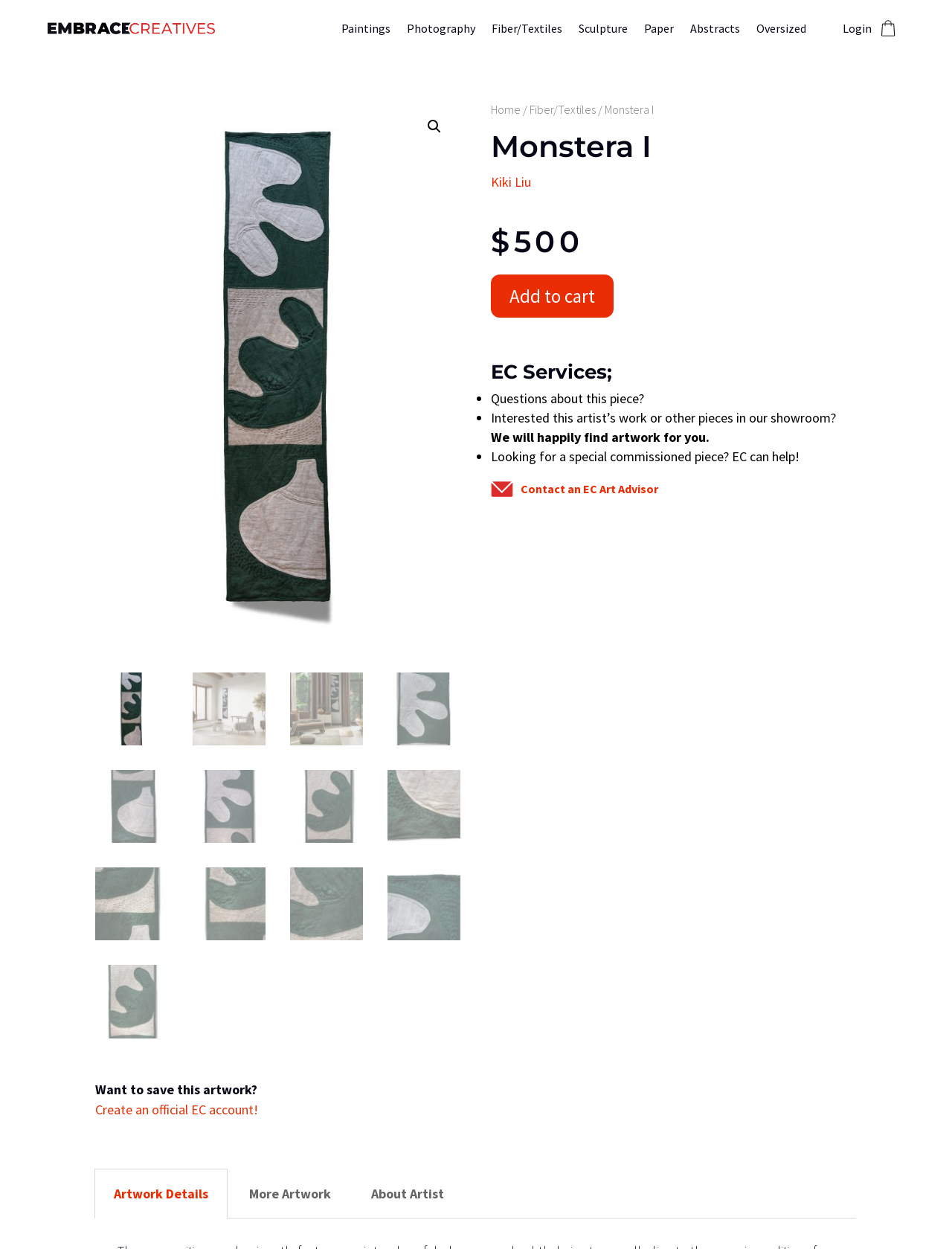Could you indicate the bounding box coordinates of the region to click in order to complete this instruction: "Click on the 'Fiber/Textiles' link".

[0.516, 0.0, 0.591, 0.045]